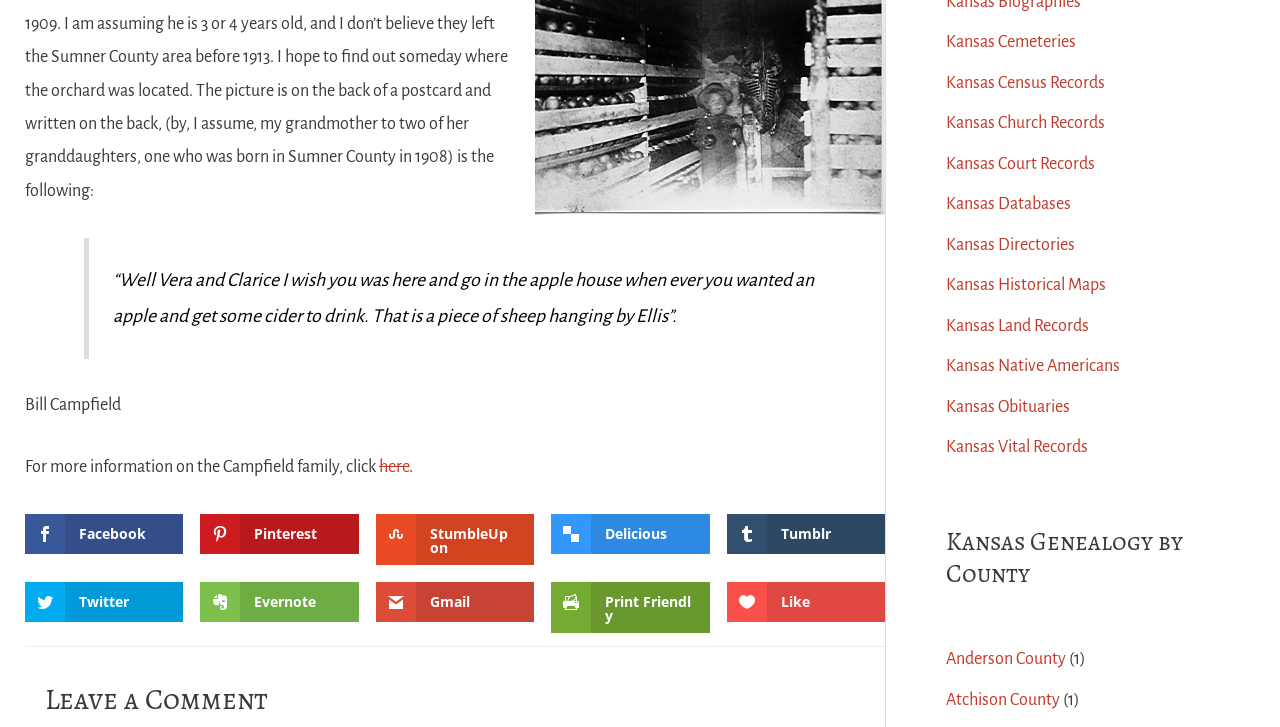Kindly determine the bounding box coordinates for the area that needs to be clicked to execute this instruction: "Click on Facebook".

[0.02, 0.707, 0.143, 0.762]